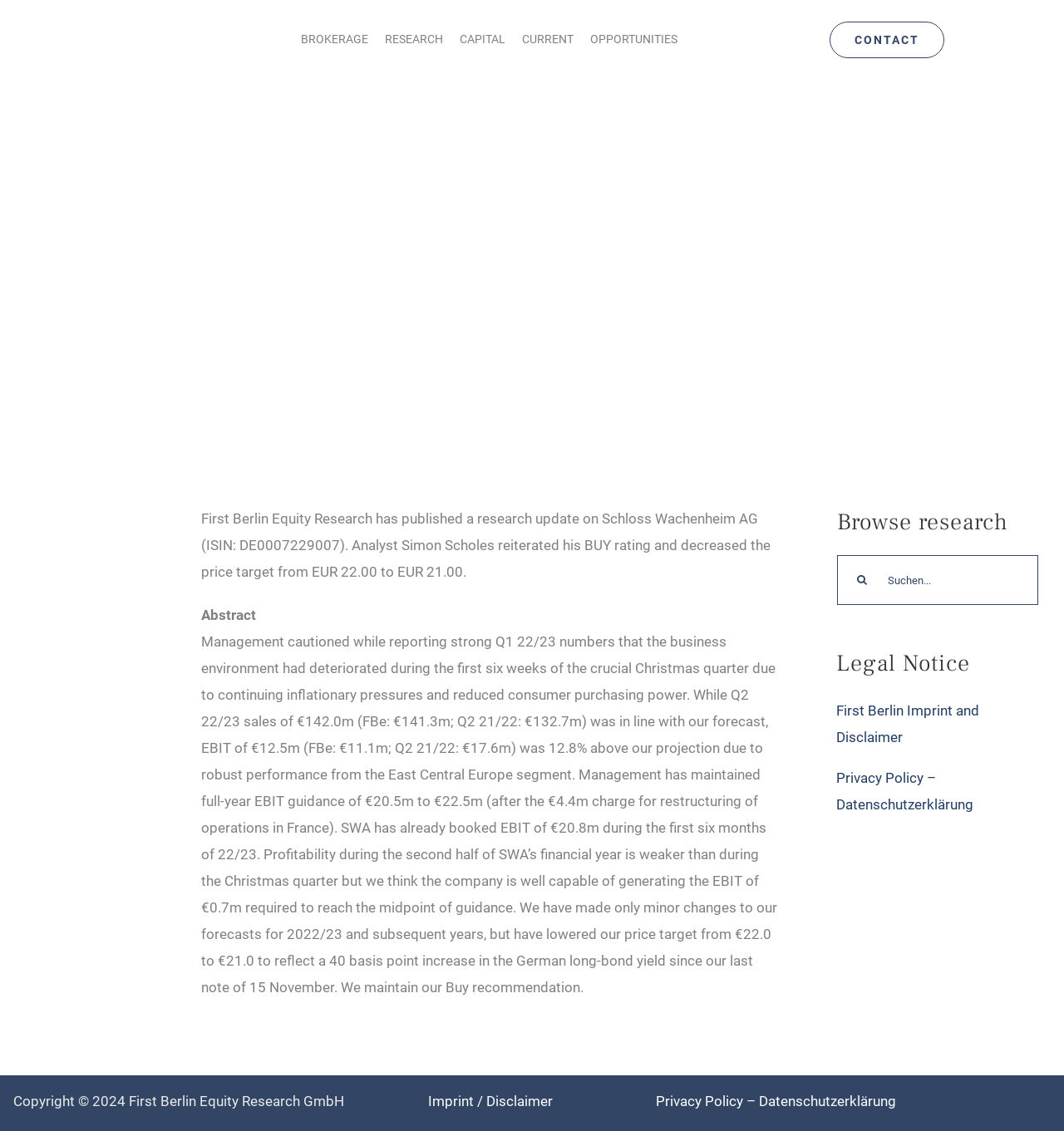Please locate the bounding box coordinates of the element that should be clicked to achieve the given instruction: "Browse research".

[0.787, 0.448, 0.976, 0.476]